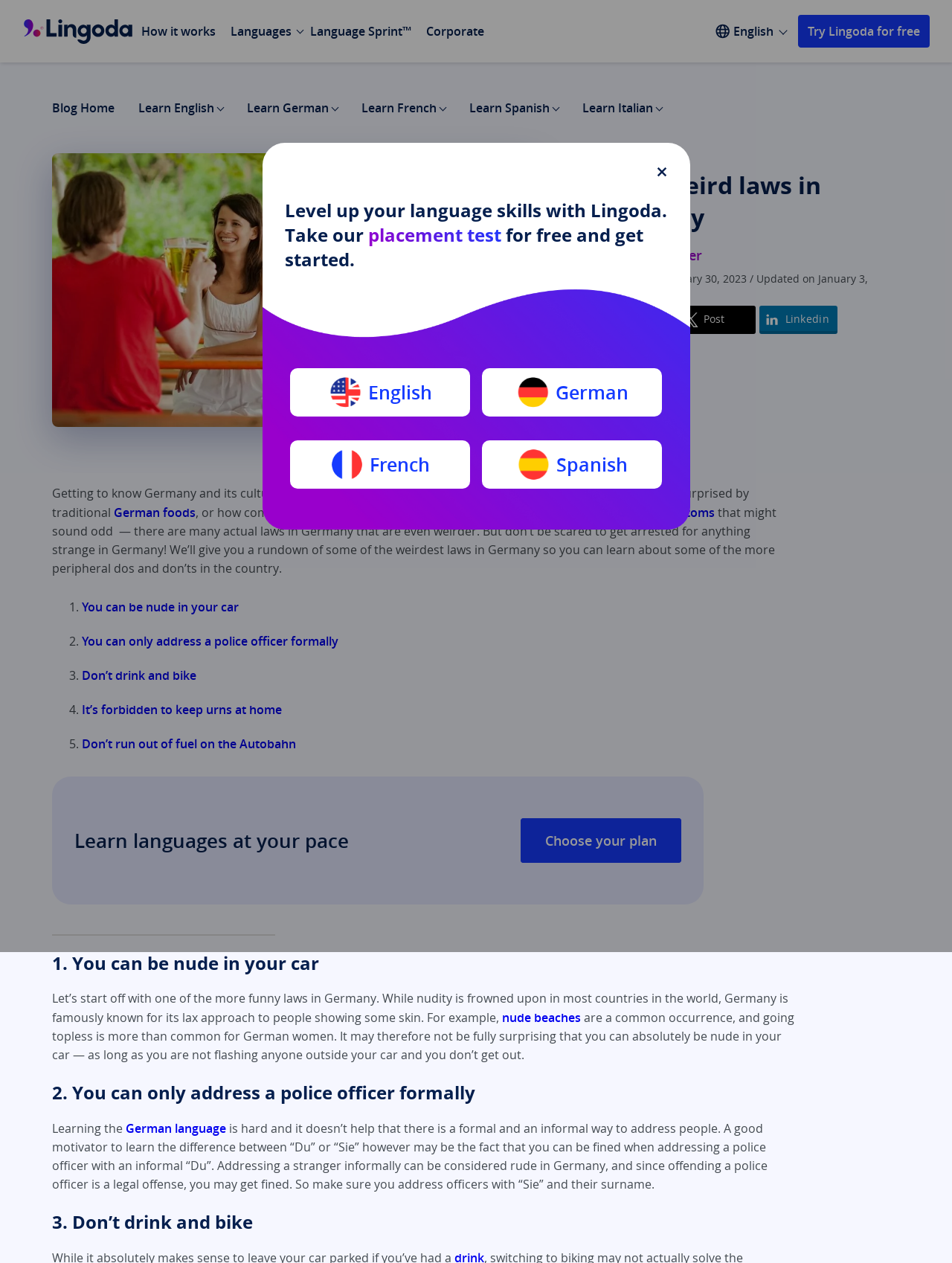Locate the bounding box coordinates of the item that should be clicked to fulfill the instruction: "Read the article by 'Anne Walther'".

[0.646, 0.195, 0.738, 0.209]